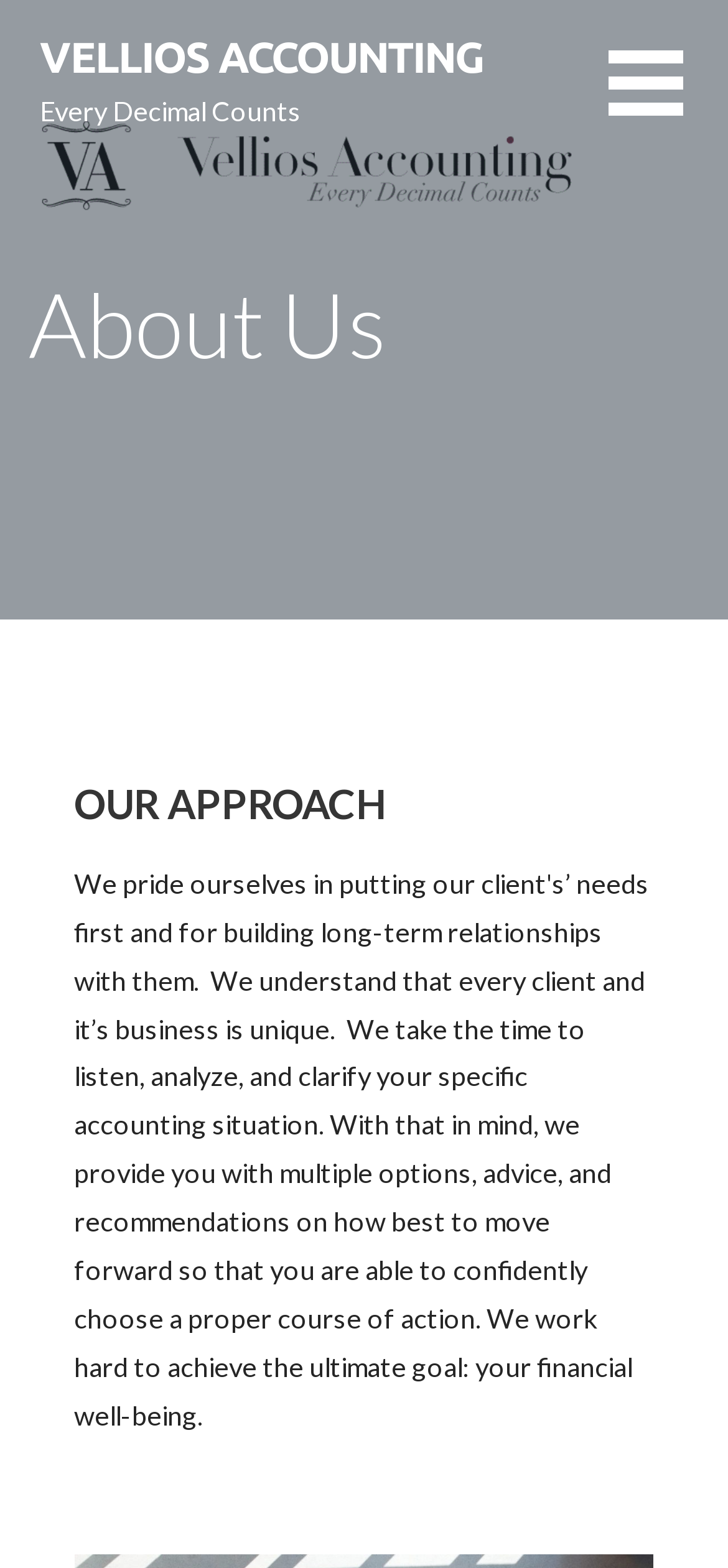Provide the bounding box coordinates of the UI element this sentence describes: "Vellios Accounting".

[0.055, 0.021, 0.664, 0.051]